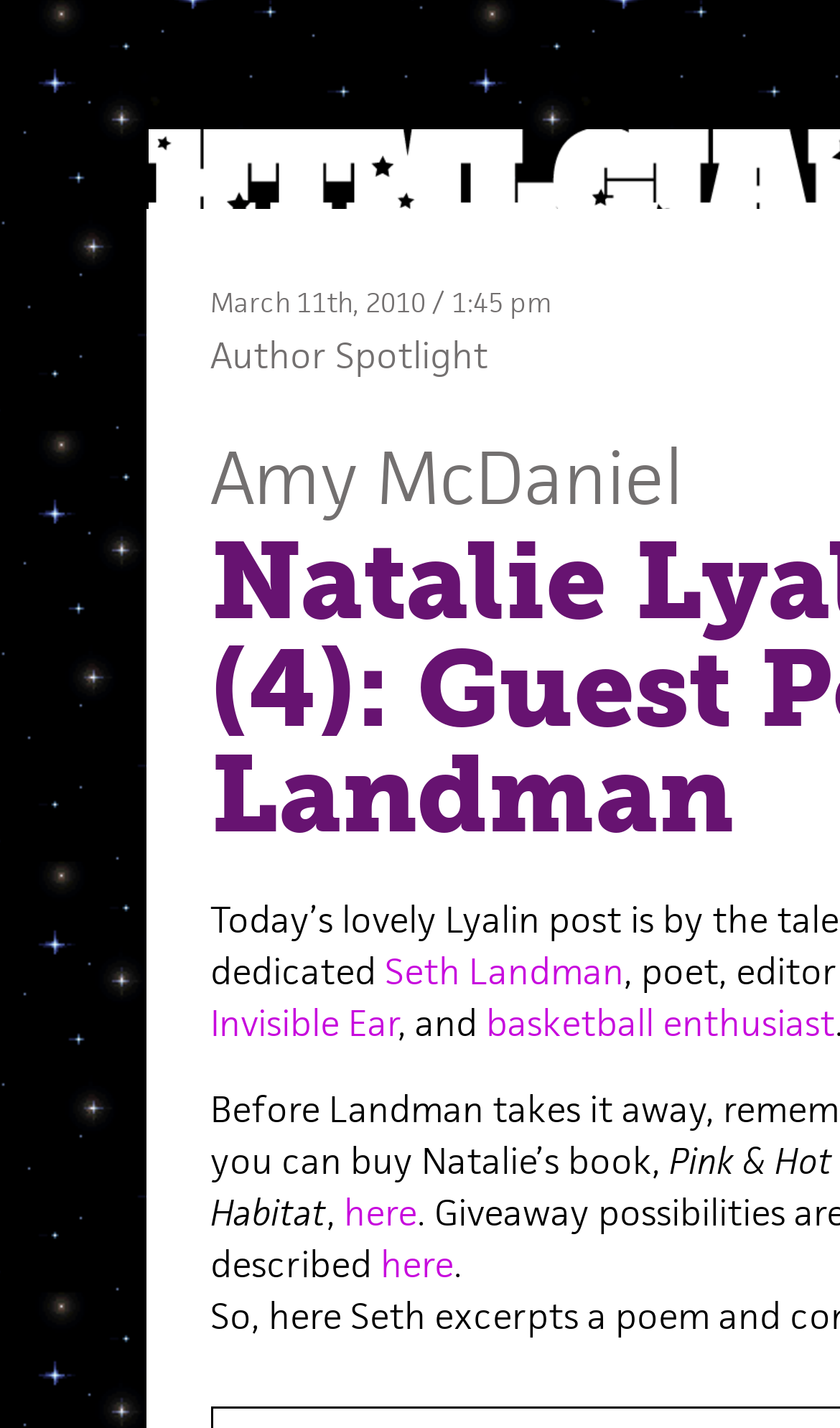Return the bounding box coordinates of the UI element that corresponds to this description: "here". The coordinates must be given as four float numbers in the range of 0 and 1, [left, top, right, bottom].

[0.409, 0.832, 0.496, 0.865]